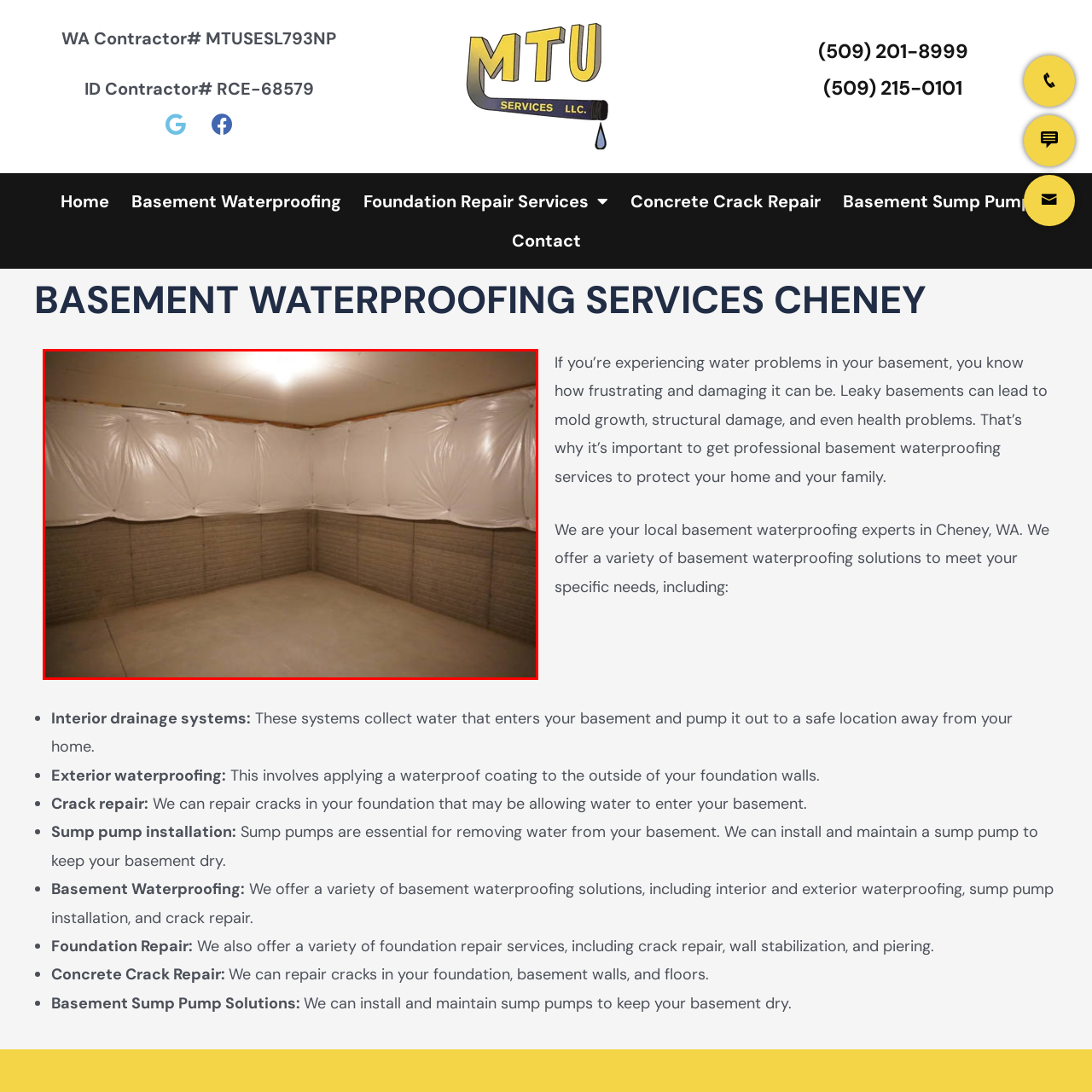What is the purpose of the waterproofing?
Examine the image enclosed within the red bounding box and provide a comprehensive answer relying on the visual details presented in the image.

The question asks about the purpose of the waterproofing in the image. According to the caption, the waterproofing is done to 'prevent water ingress' and maintain a 'dry and healthy environment in the basement.' This implies that the primary purpose of the waterproofing is to prevent water from entering the basement.